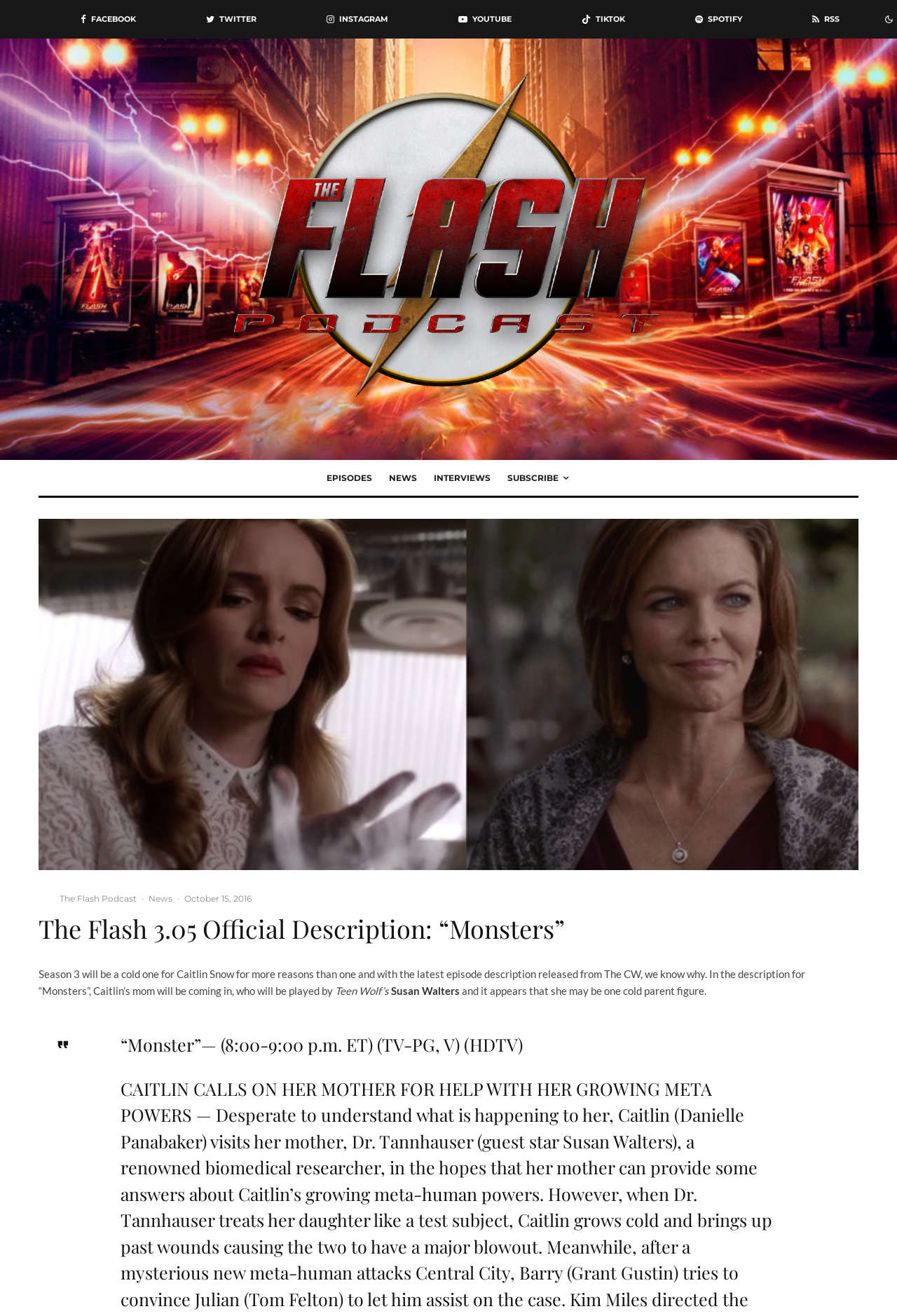Extract the bounding box coordinates for the UI element described by the text: "YouTube". The coordinates should be in the form of [left, top, right, bottom] with values between 0 and 1.

[0.472, 0.0, 0.609, 0.029]